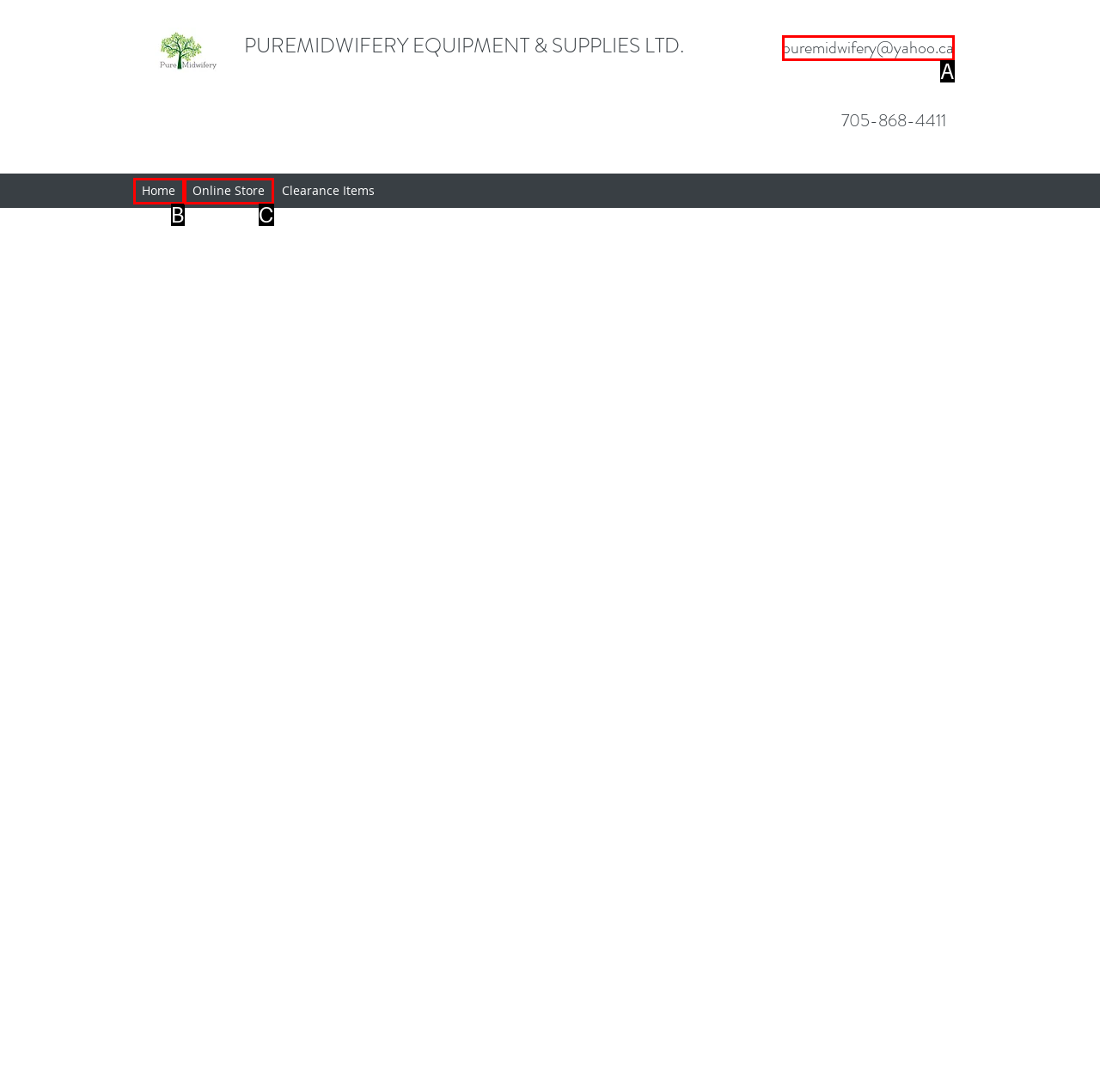From the options presented, which lettered element matches this description: puremidwifery@yahoo.ca
Reply solely with the letter of the matching option.

A